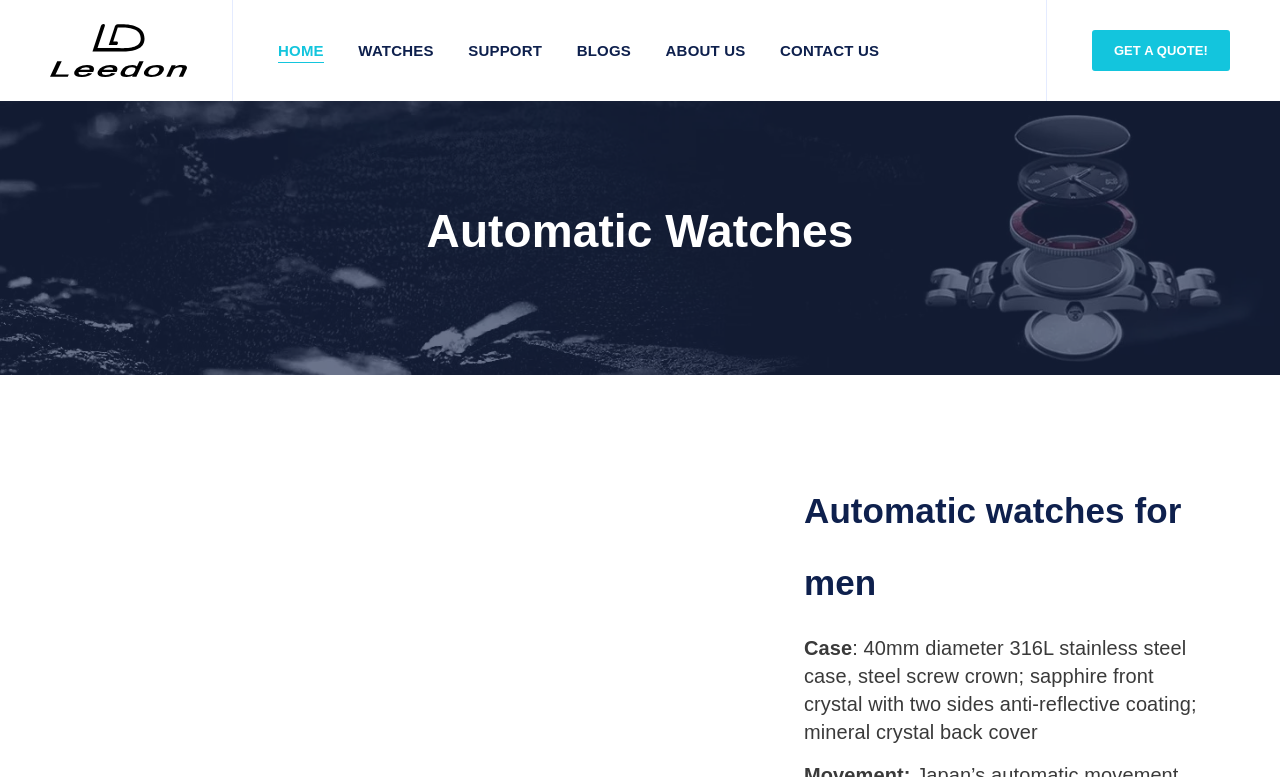Identify the bounding box coordinates of the region I need to click to complete this instruction: "Click the logo".

[0.039, 0.031, 0.146, 0.099]